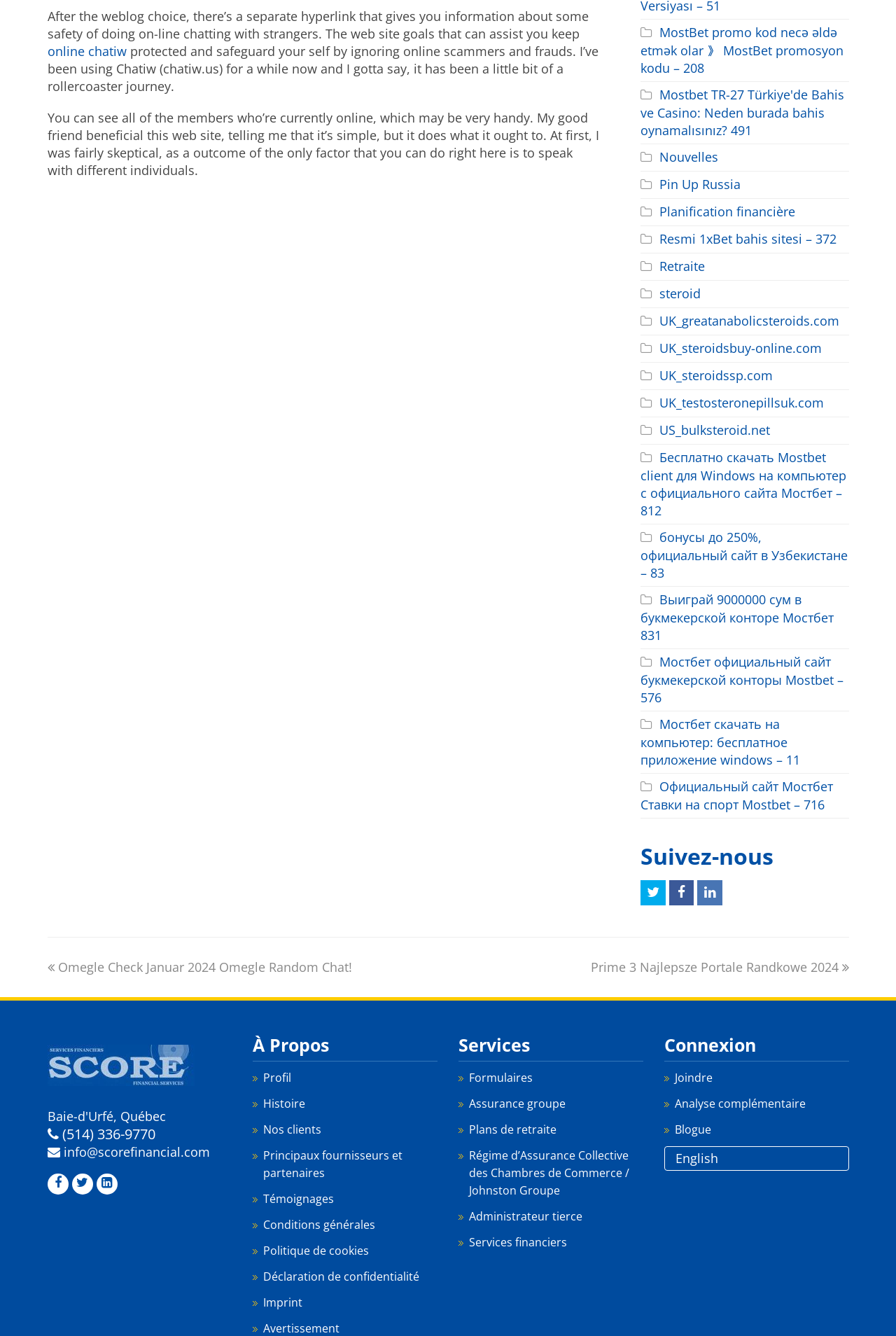Show the bounding box coordinates for the element that needs to be clicked to execute the following instruction: "Click on the 'online chatiw' link". Provide the coordinates in the form of four float numbers between 0 and 1, i.e., [left, top, right, bottom].

[0.053, 0.032, 0.141, 0.045]